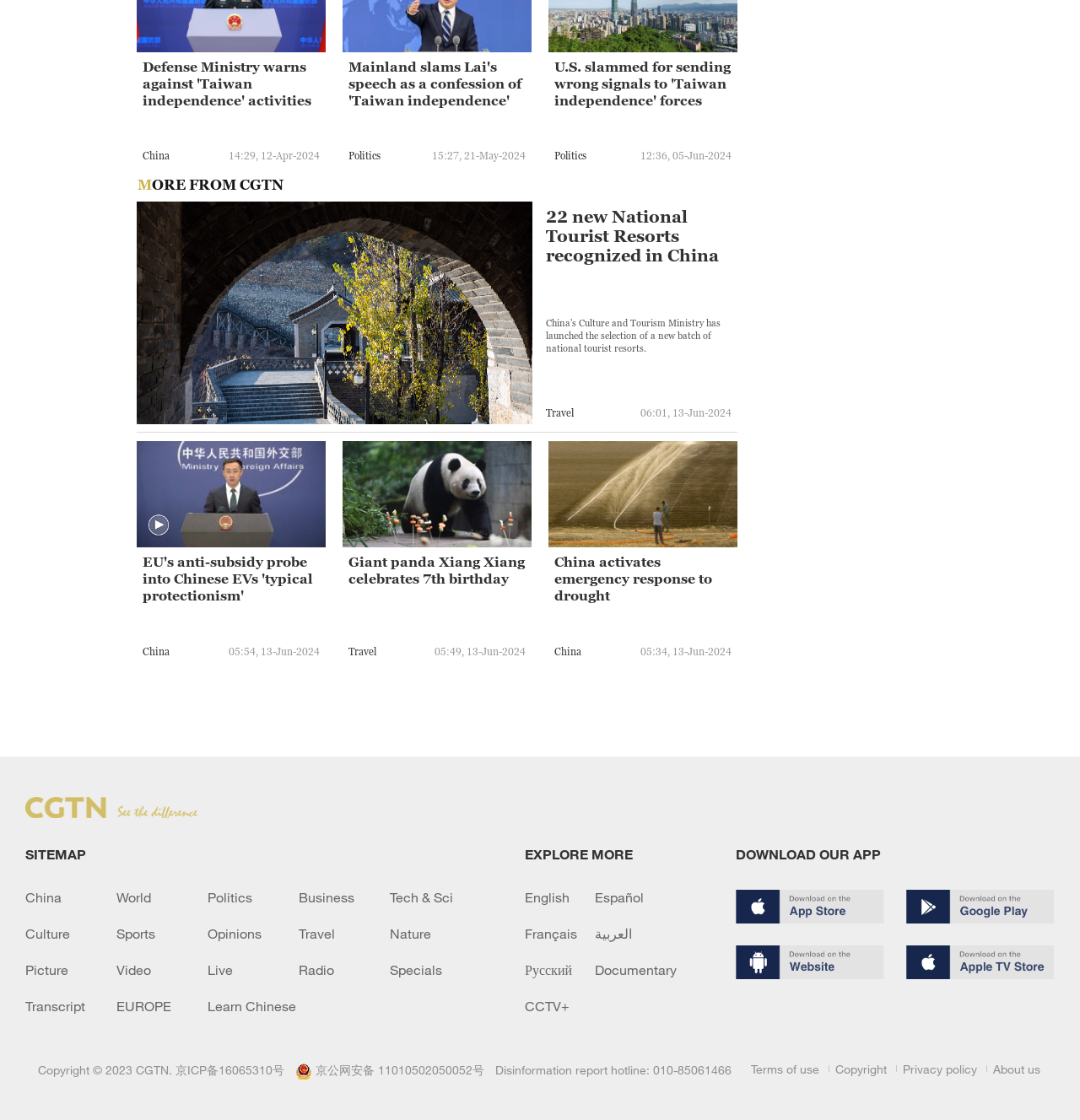What is the language of the webpage?
Provide an in-depth and detailed answer to the question.

The language of the webpage is English as indicated by the links 'English', 'Español', 'Français', etc. at the bottom of the webpage, suggesting that the current language is English.